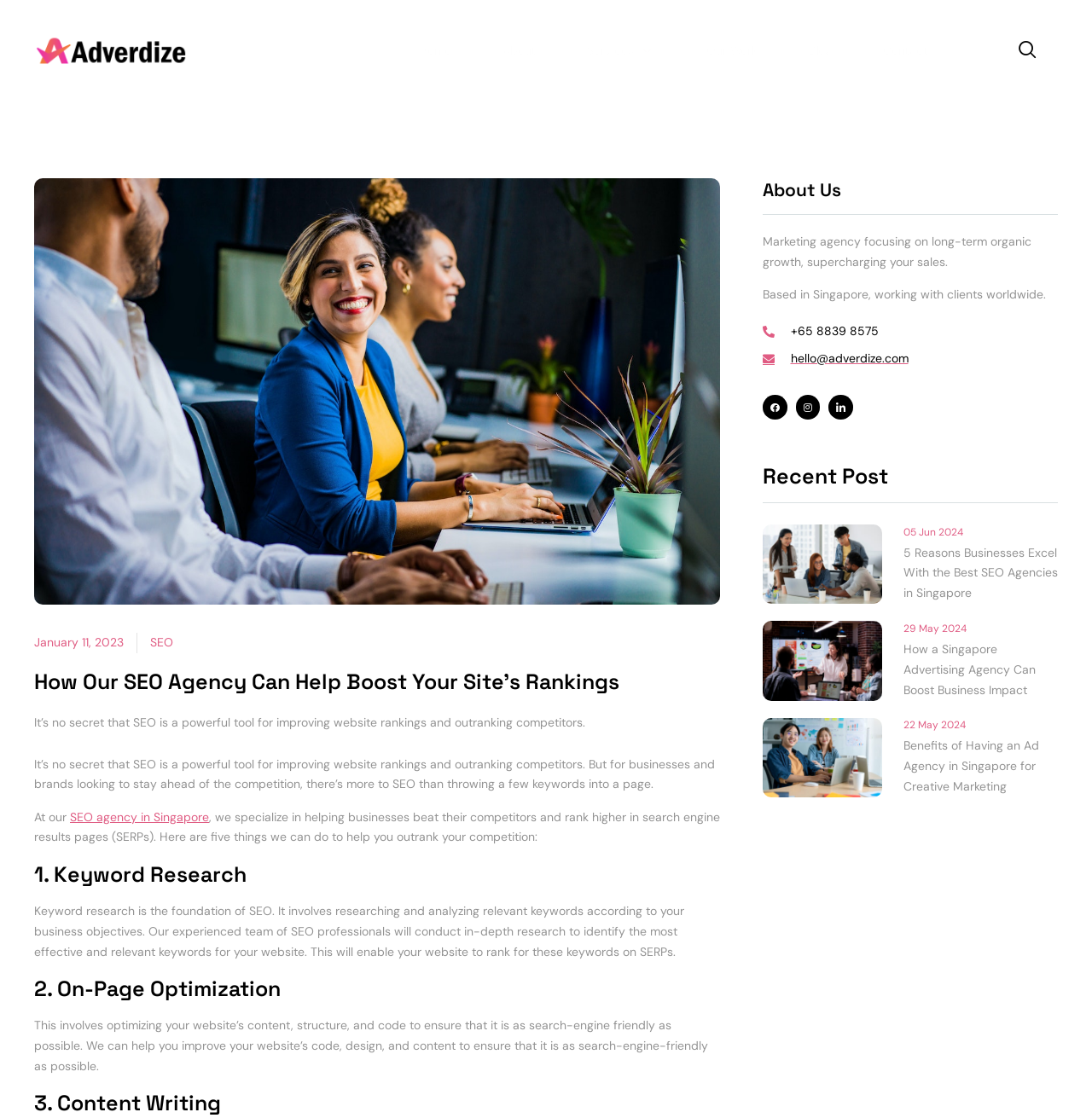Using the element description provided, determine the bounding box coordinates in the format (top-left x, top-left y, bottom-right x, bottom-right y). Ensure that all values are floating point numbers between 0 and 1. Element description: SEO agency in Singapore

[0.064, 0.724, 0.191, 0.737]